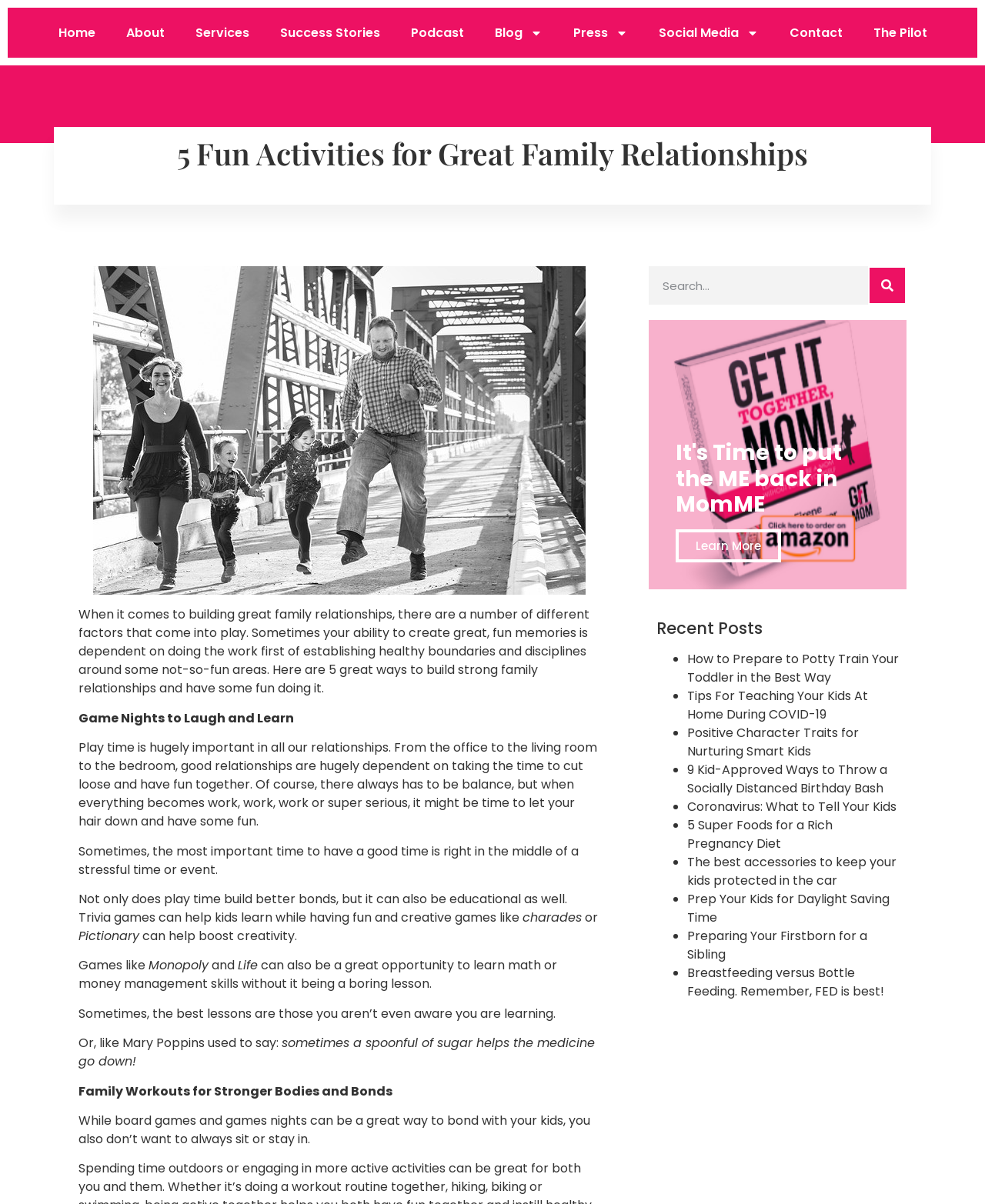Provide a brief response in the form of a single word or phrase:
What is the purpose of the search bar?

Search website content